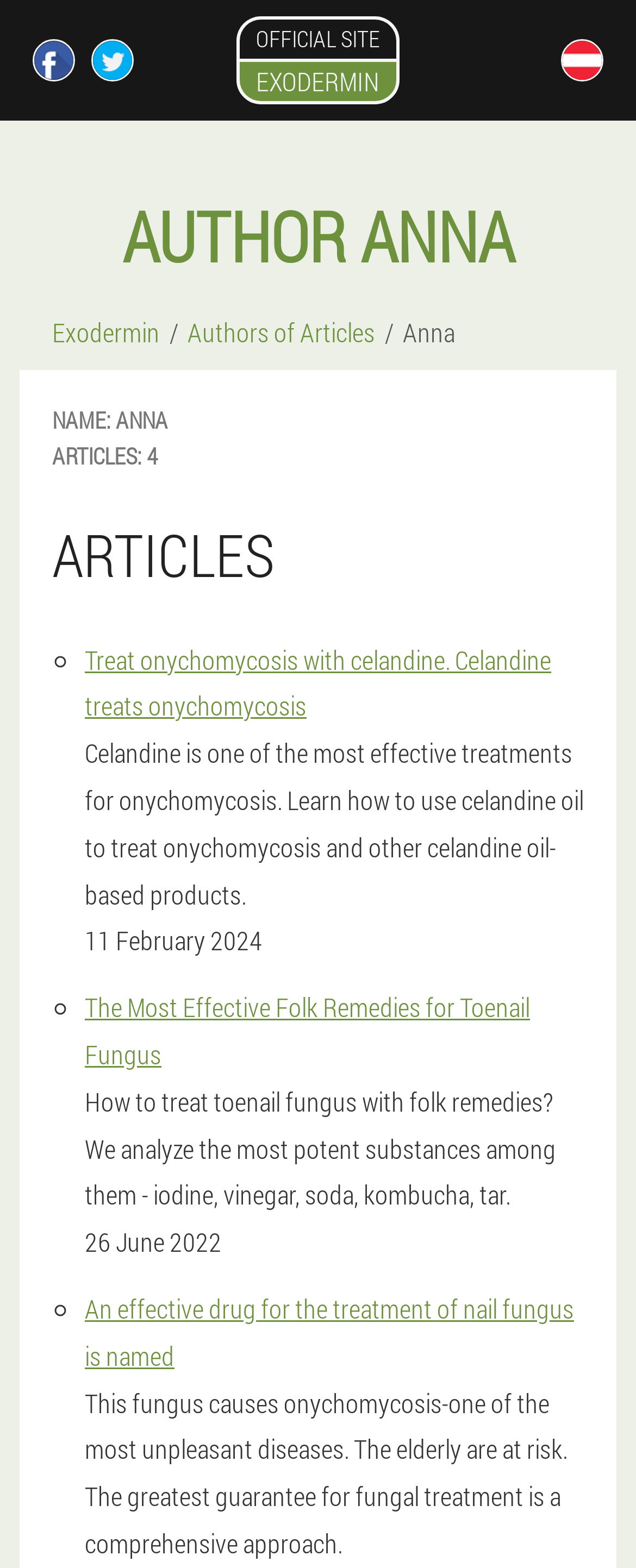Identify the bounding box coordinates of the HTML element based on this description: "Official site Exodermin".

[0.372, 0.0, 0.628, 0.077]